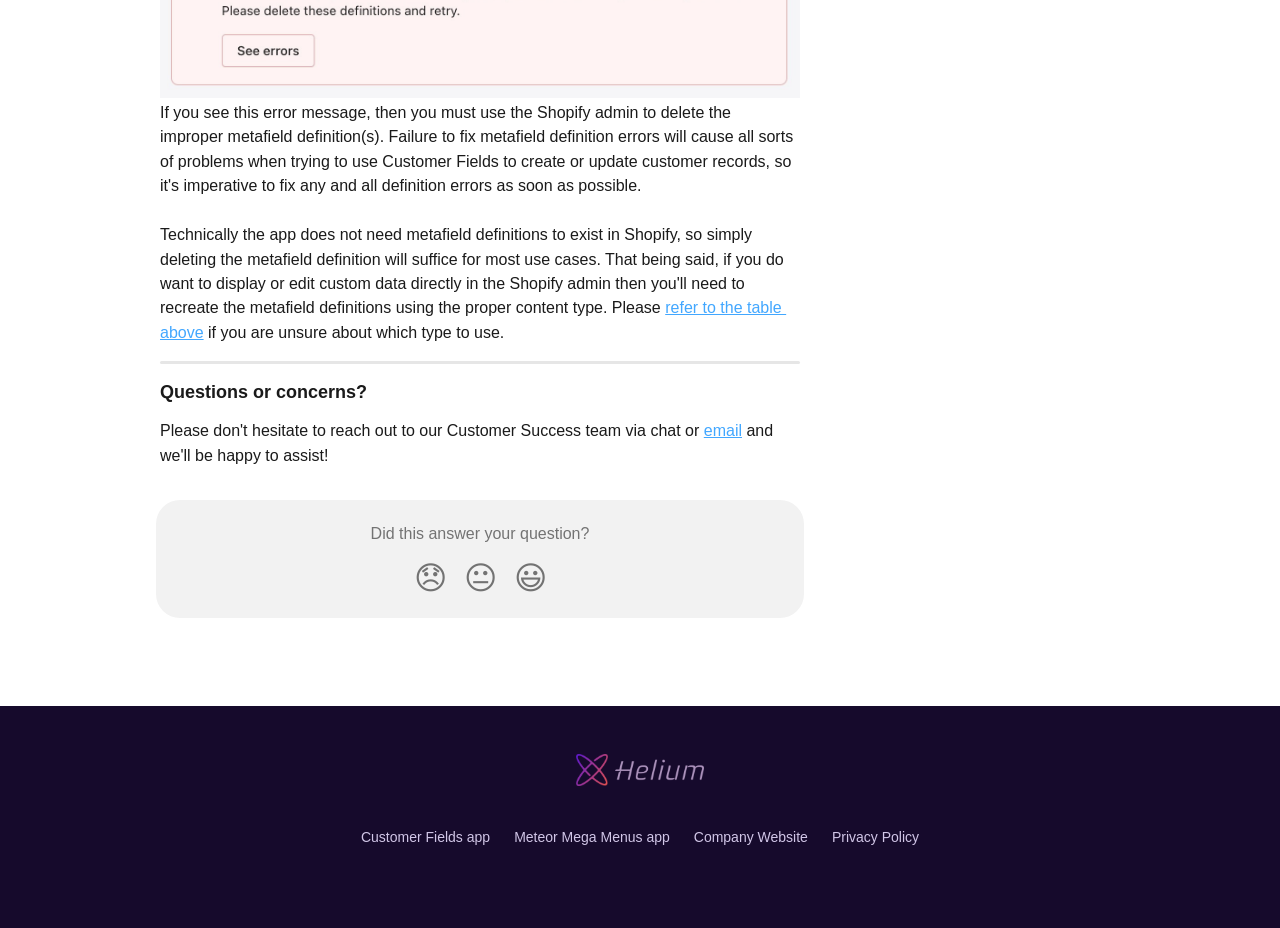Locate the coordinates of the bounding box for the clickable region that fulfills this instruction: "Click on 'Helium Help Center'".

[0.45, 0.818, 0.55, 0.839]